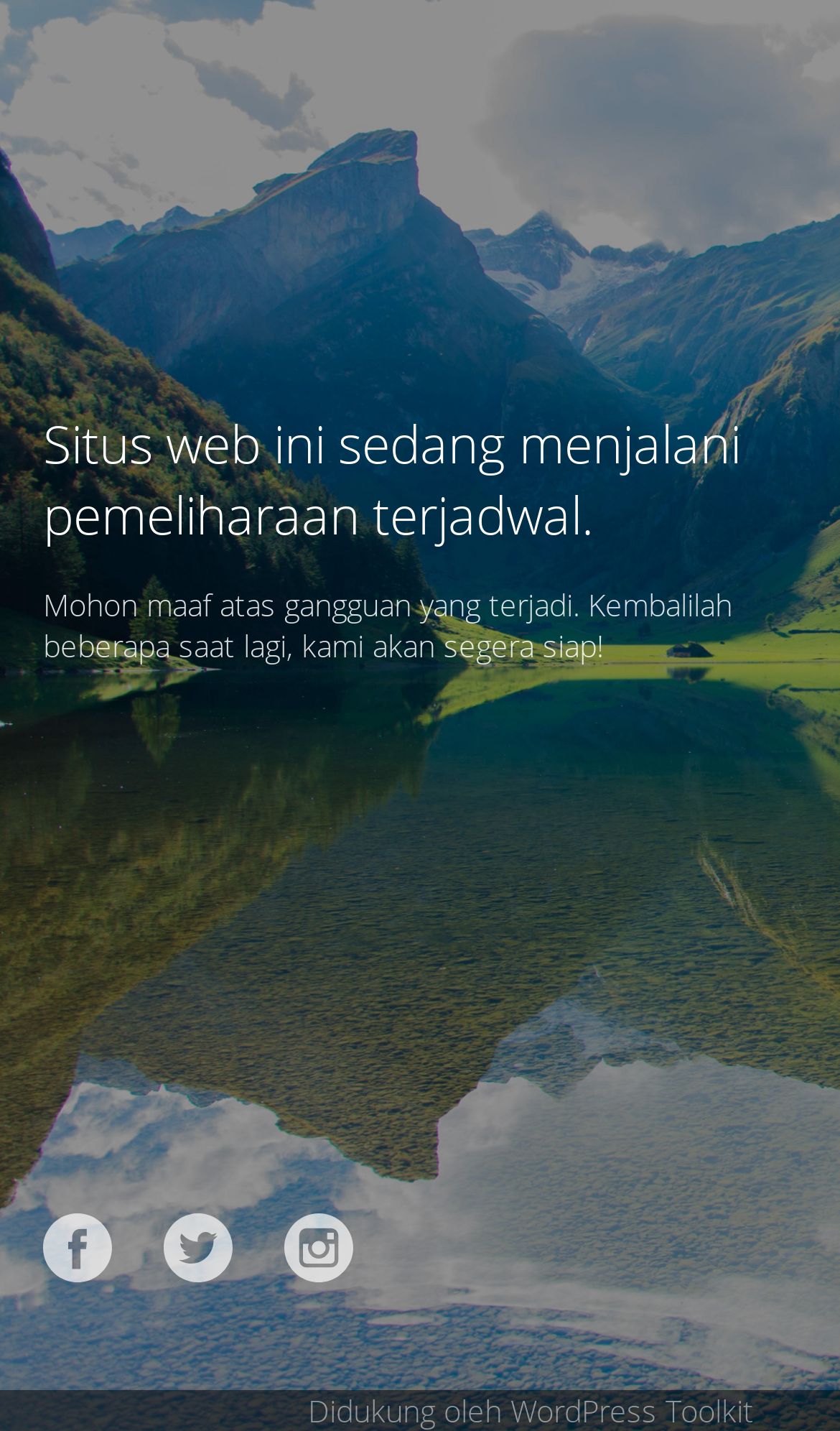Identify the bounding box for the described UI element: "title="Facebook"".

[0.051, 0.848, 0.133, 0.896]